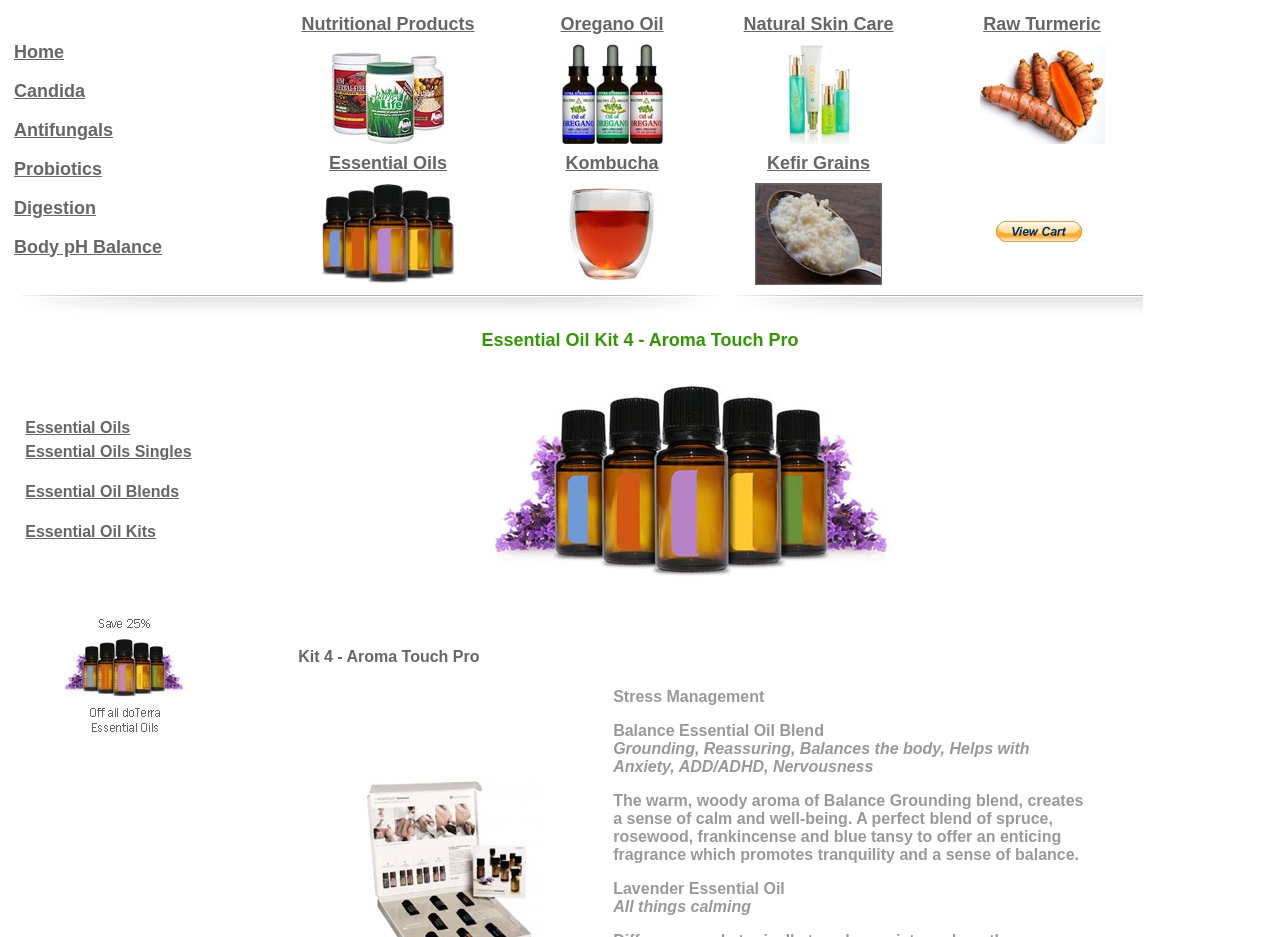Find the bounding box coordinates of the element to click in order to complete this instruction: "Click on Home". The bounding box coordinates must be four float numbers between 0 and 1, denoted as [left, top, right, bottom].

[0.011, 0.044, 0.05, 0.066]